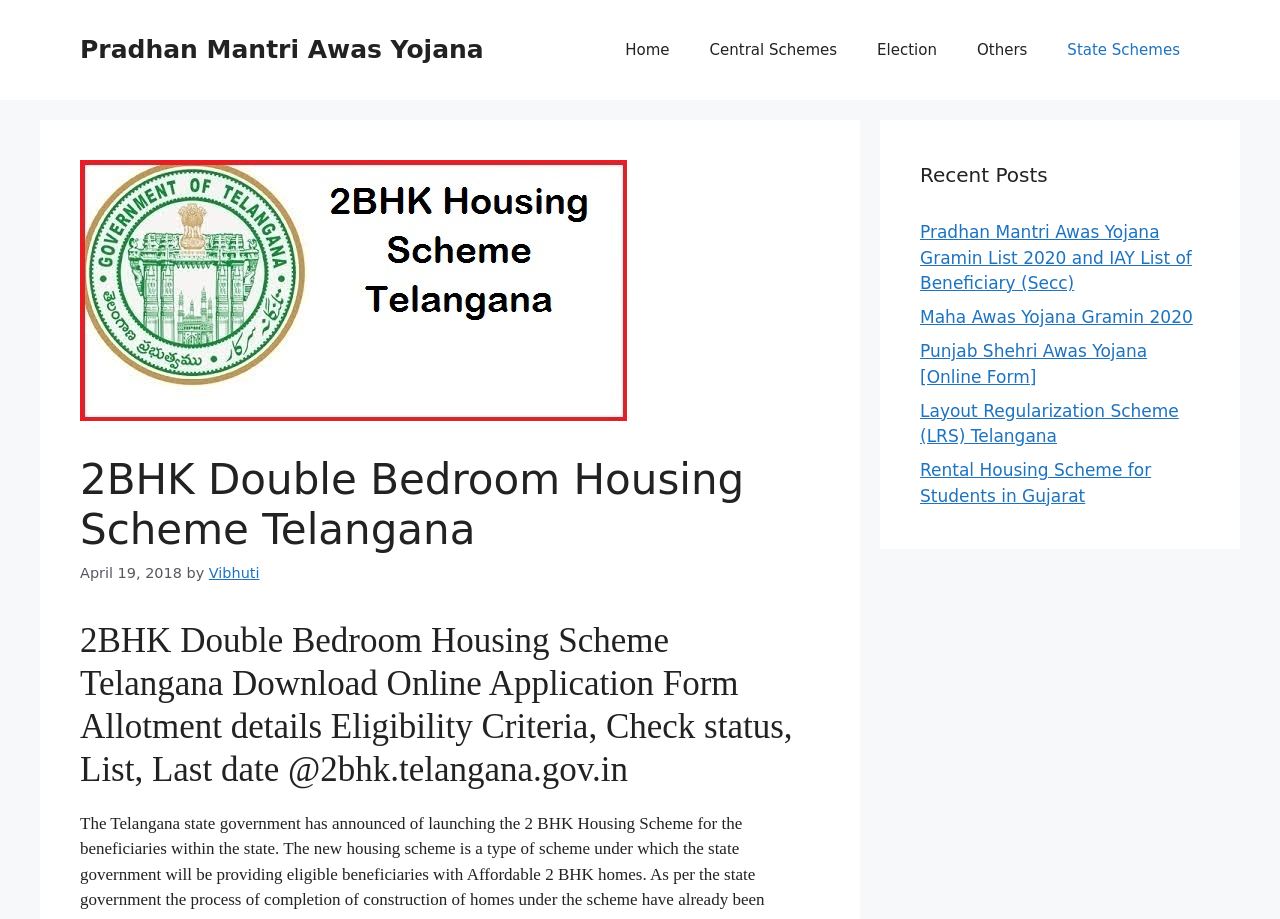Please locate the bounding box coordinates of the element's region that needs to be clicked to follow the instruction: "Check the '2BHK Double Bedroom Housing Scheme Telangana' heading". The bounding box coordinates should be provided as four float numbers between 0 and 1, i.e., [left, top, right, bottom].

[0.062, 0.495, 0.641, 0.605]